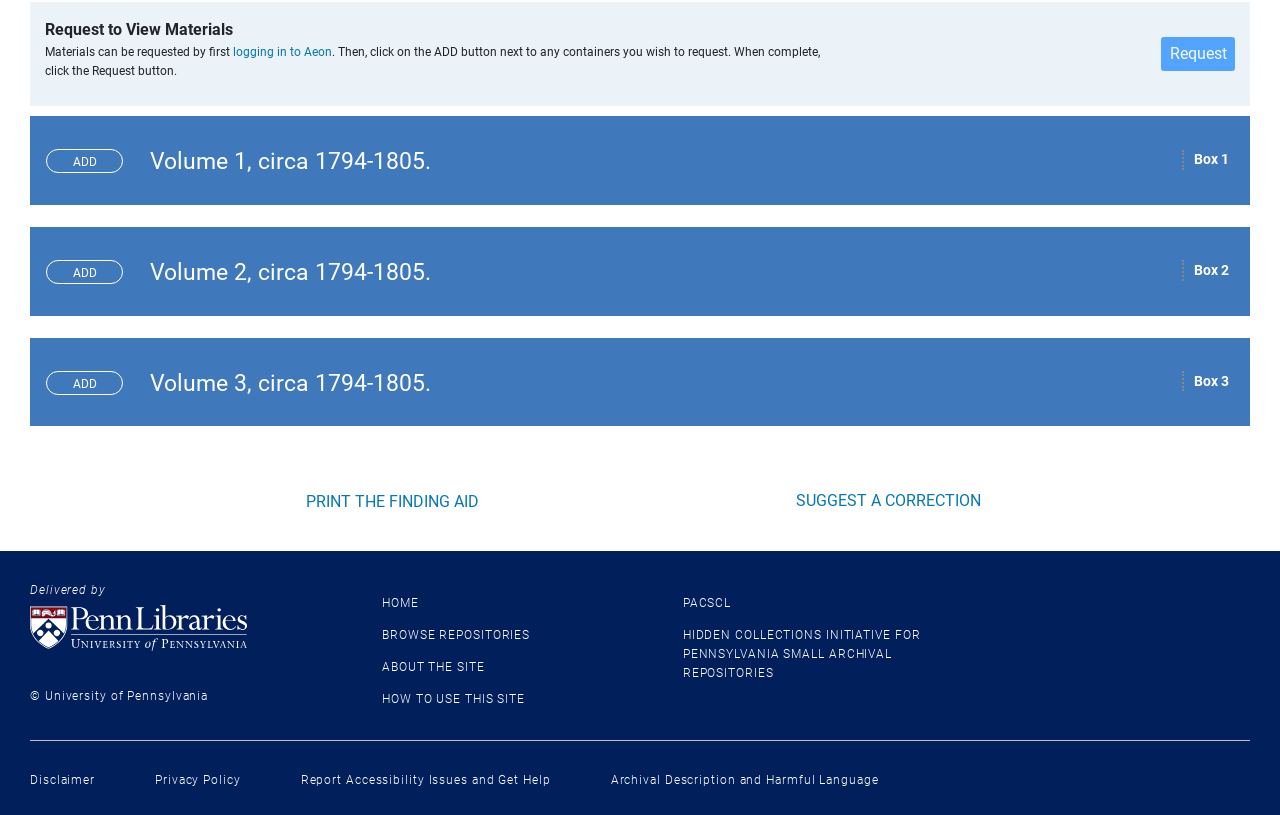Using the description "parent_node: Delivered by", locate and provide the bounding box of the UI element.

[0.023, 0.742, 0.252, 0.799]